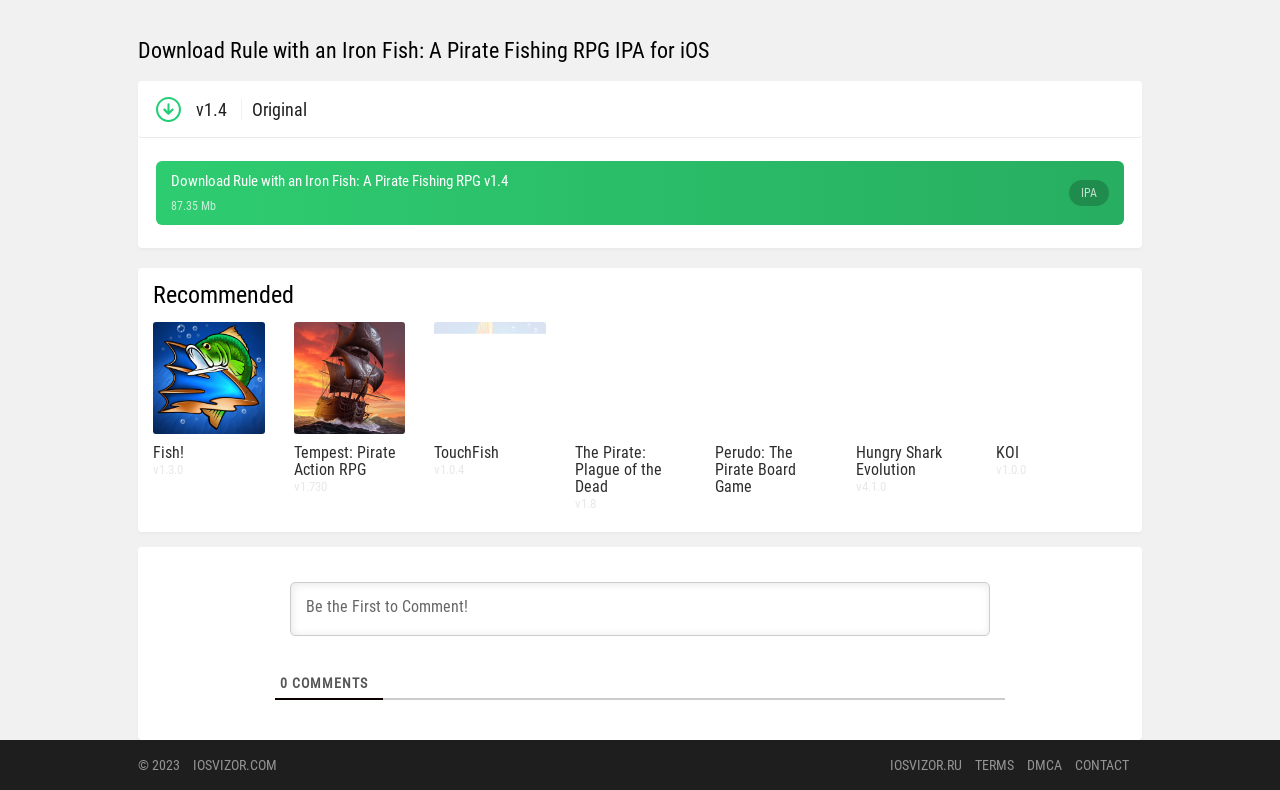Determine the bounding box coordinates of the region I should click to achieve the following instruction: "Visit IOSVIZOR.RU". Ensure the bounding box coordinates are four float numbers between 0 and 1, i.e., [left, top, right, bottom].

[0.695, 0.958, 0.752, 0.978]